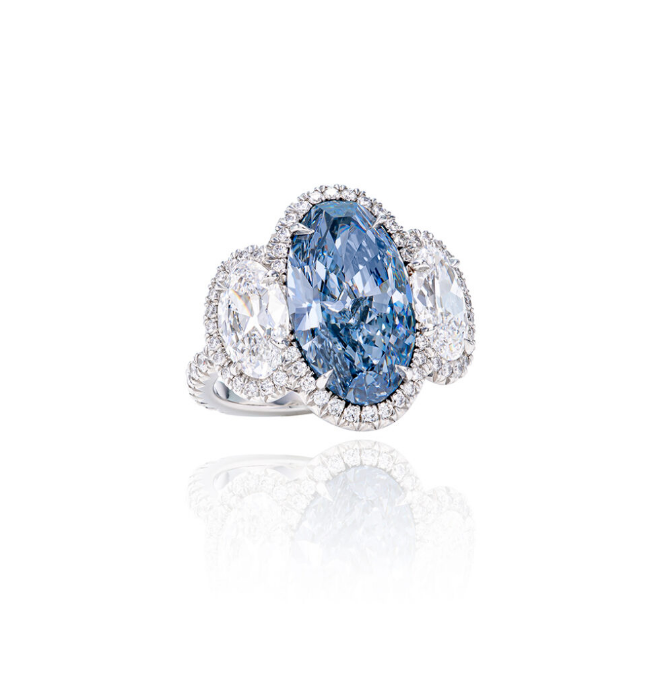Explain what is happening in the image with as much detail as possible.

This stunning piece features a remarkable 6.04 carat fancy vivid blue oval cut diamond, beautifully complemented by two exquisite oval-cut diamonds on either side. The central blue diamond is surrounded by a halo of sparkling pave-set diamonds, enhancing its brilliance and captivating hue. Set in a lustrous white gold band, this exceptional ring embodies elegance and sophistication, making it a perfect choice for those seeking a unique engagement style or a statement piece. Its lavish design showcases the artistry and craftsmanship associated with high-end jewelry, highlighting both the rarity of the colored diamond and the opulence of its overall presentation.